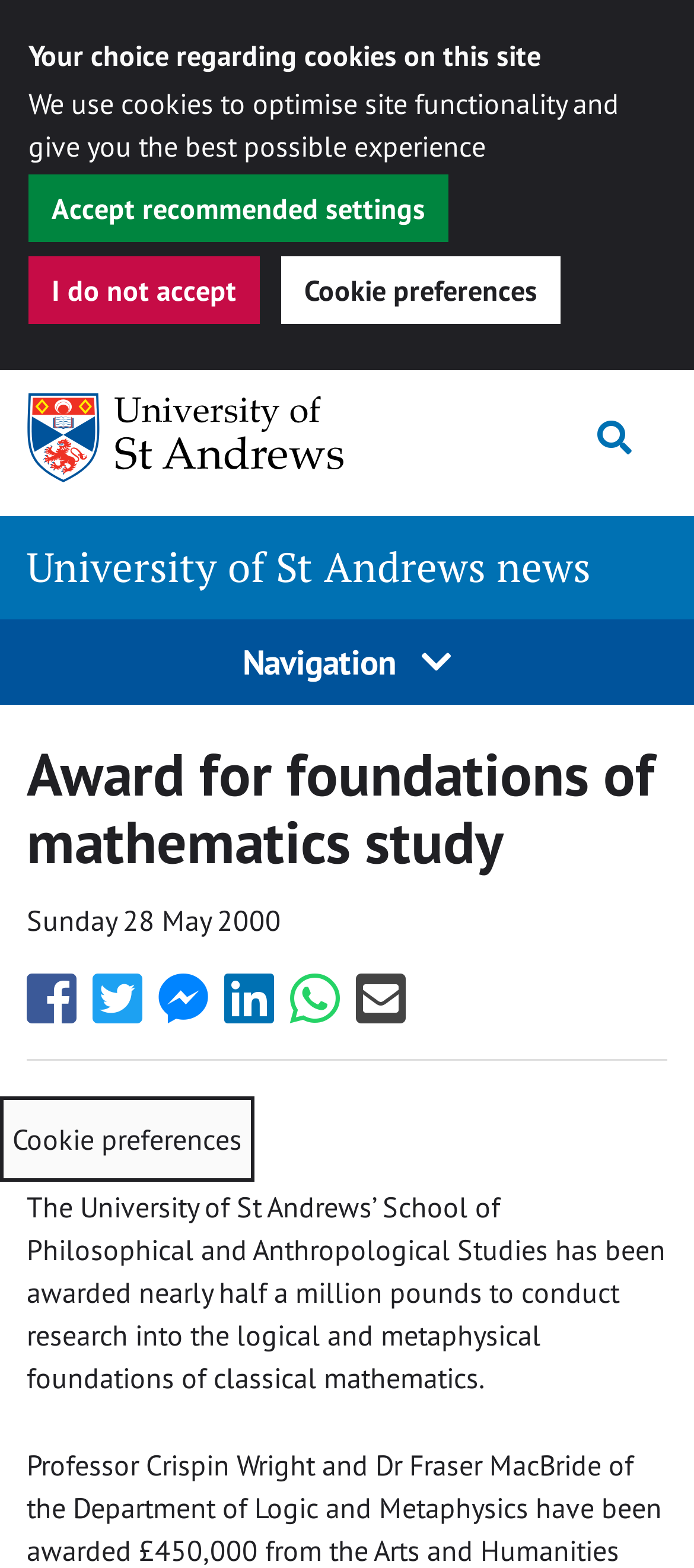Determine the bounding box coordinates of the target area to click to execute the following instruction: "Toggle search."

[0.809, 0.252, 0.961, 0.309]